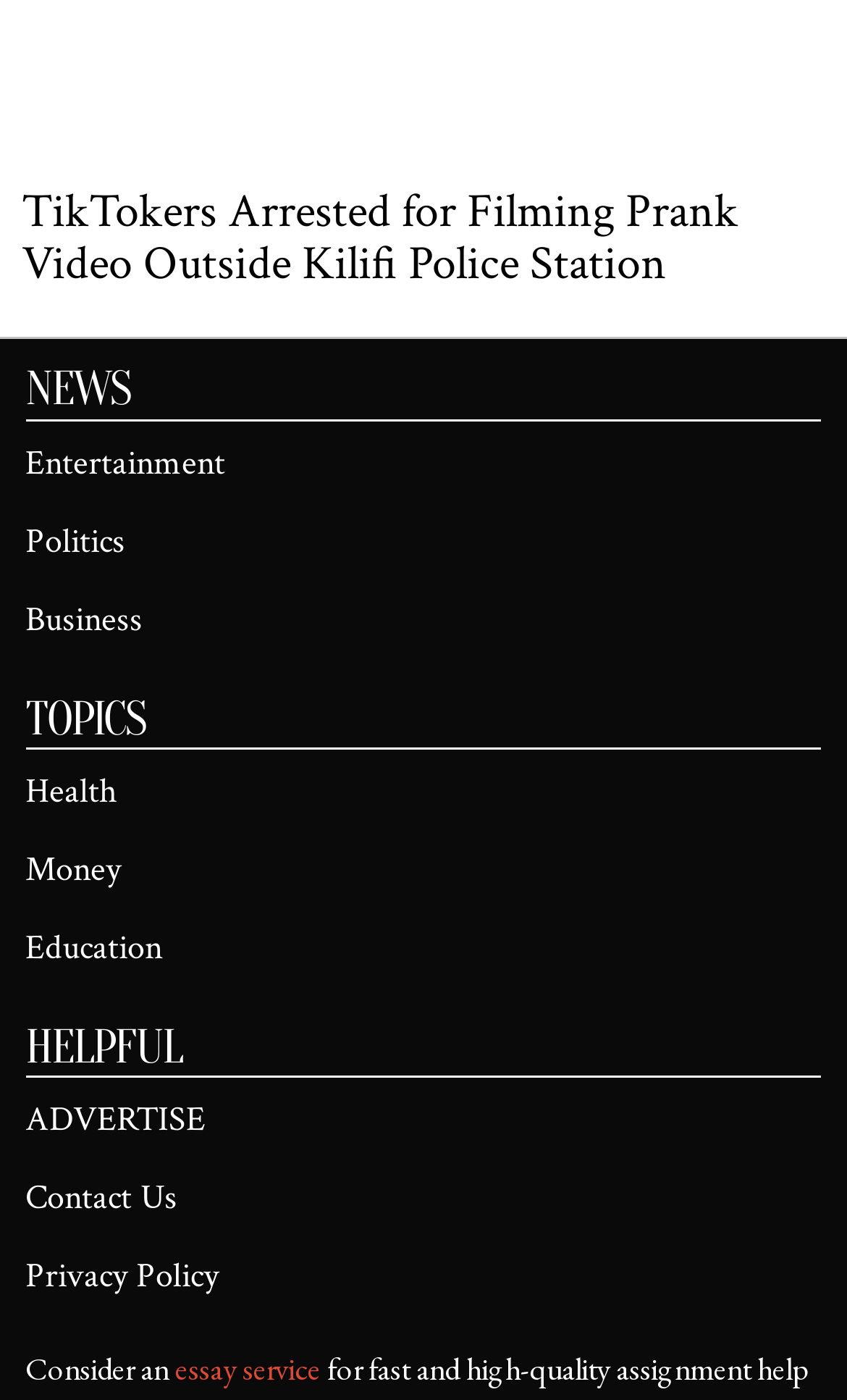Find the bounding box coordinates of the clickable area that will achieve the following instruction: "read news about entertainment".

[0.03, 0.314, 0.266, 0.347]